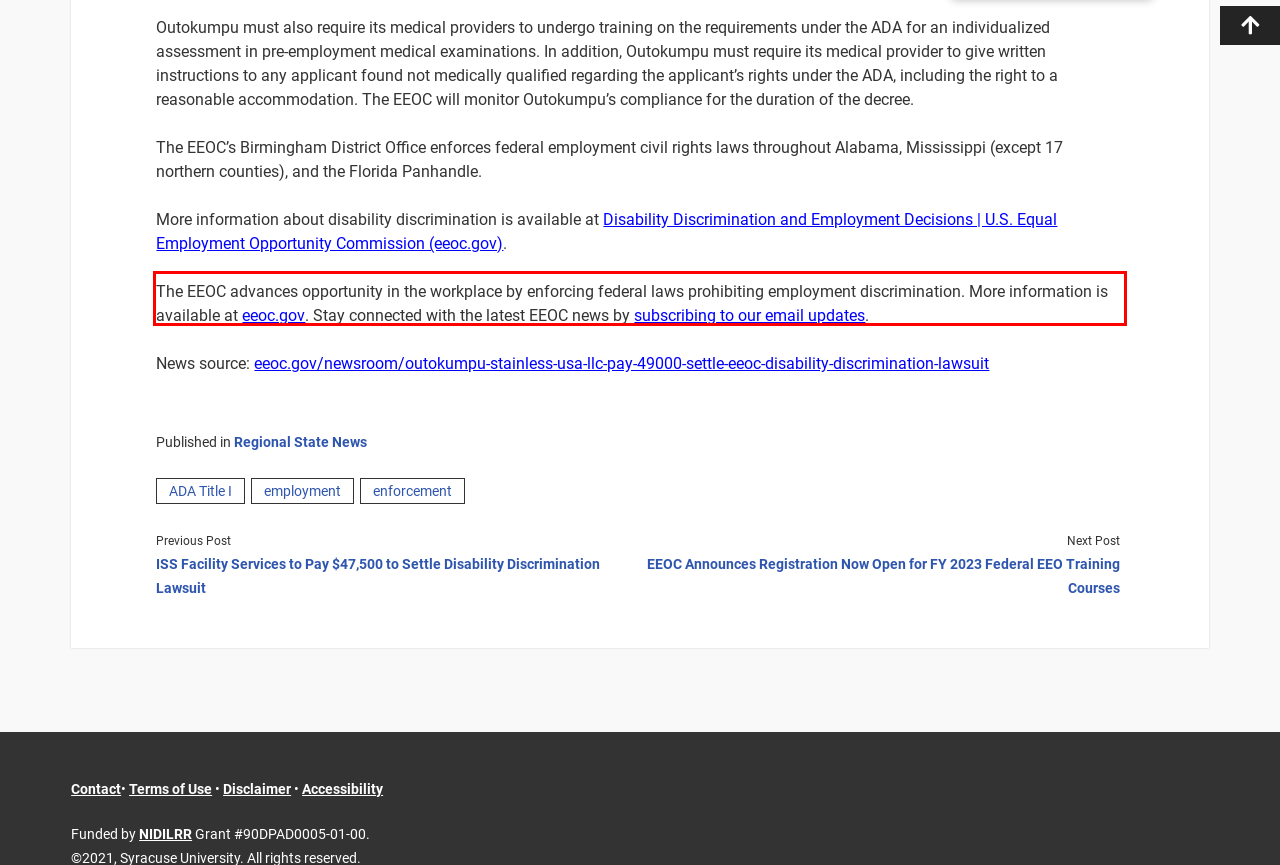With the given screenshot of a webpage, locate the red rectangle bounding box and extract the text content using OCR.

The EEOC advances opportunity in the workplace by enforcing federal laws prohibiting employ­ment discrimination. More information is available at eeoc.gov. Stay connected with the latest EEOC news by subscribing to our email updates.